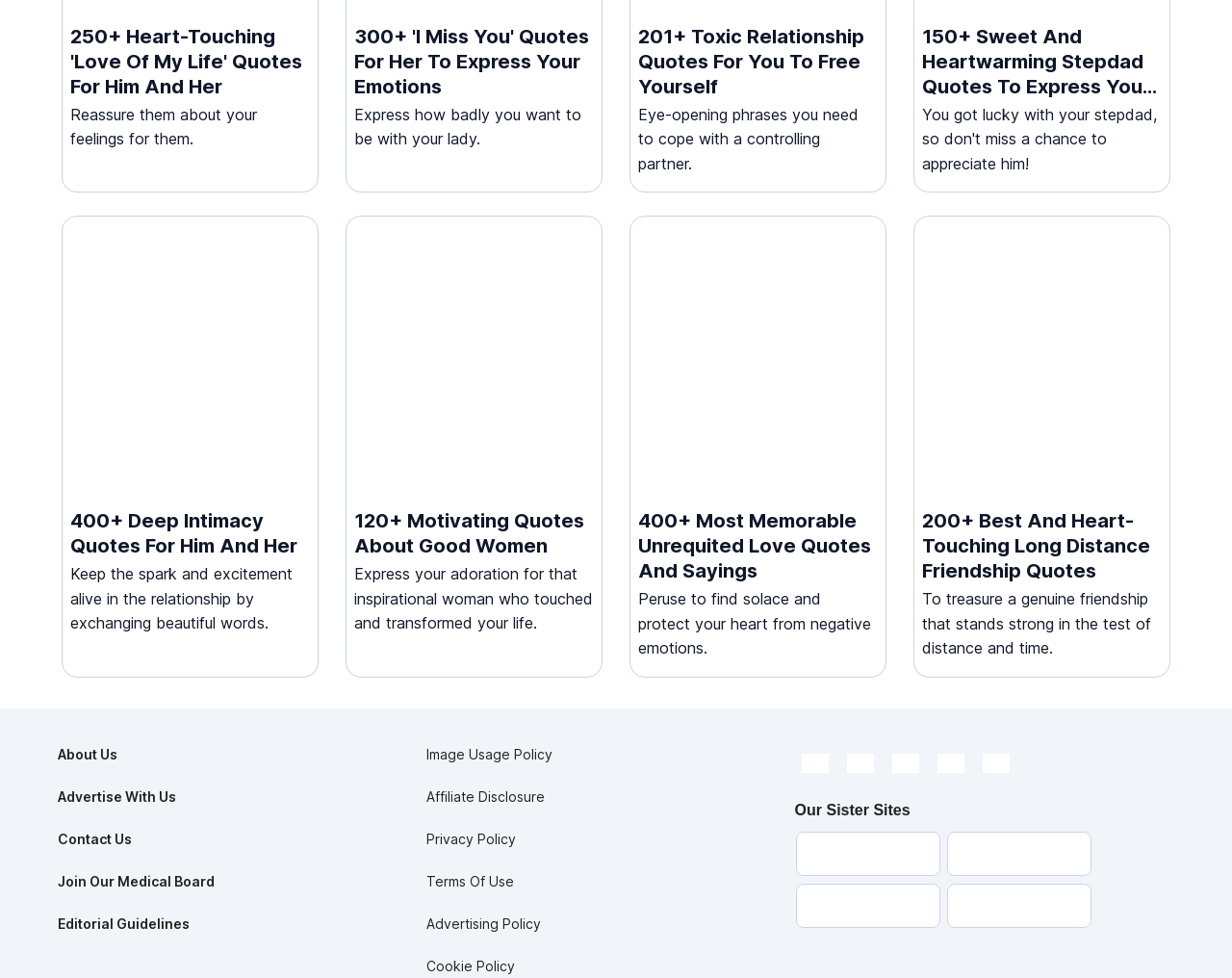What social media platforms can users follow MomJunction on?
Refer to the screenshot and respond with a concise word or phrase.

Facebook, Pinterest, Twitter, Instagram, and YouTube